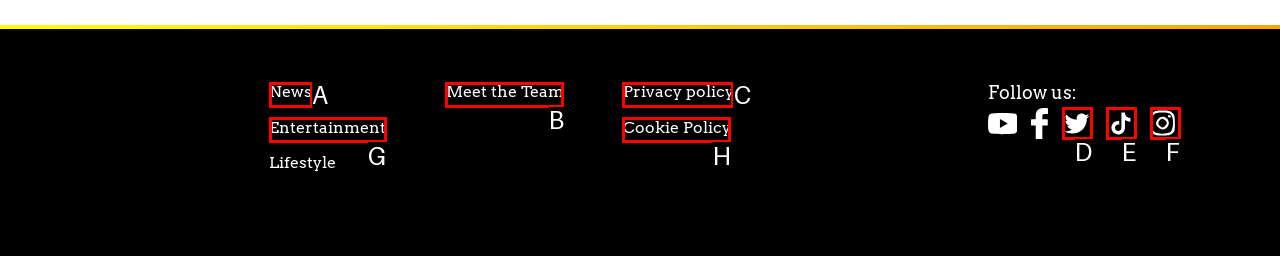Which lettered option matches the following description: findings
Provide the letter of the matching option directly.

None